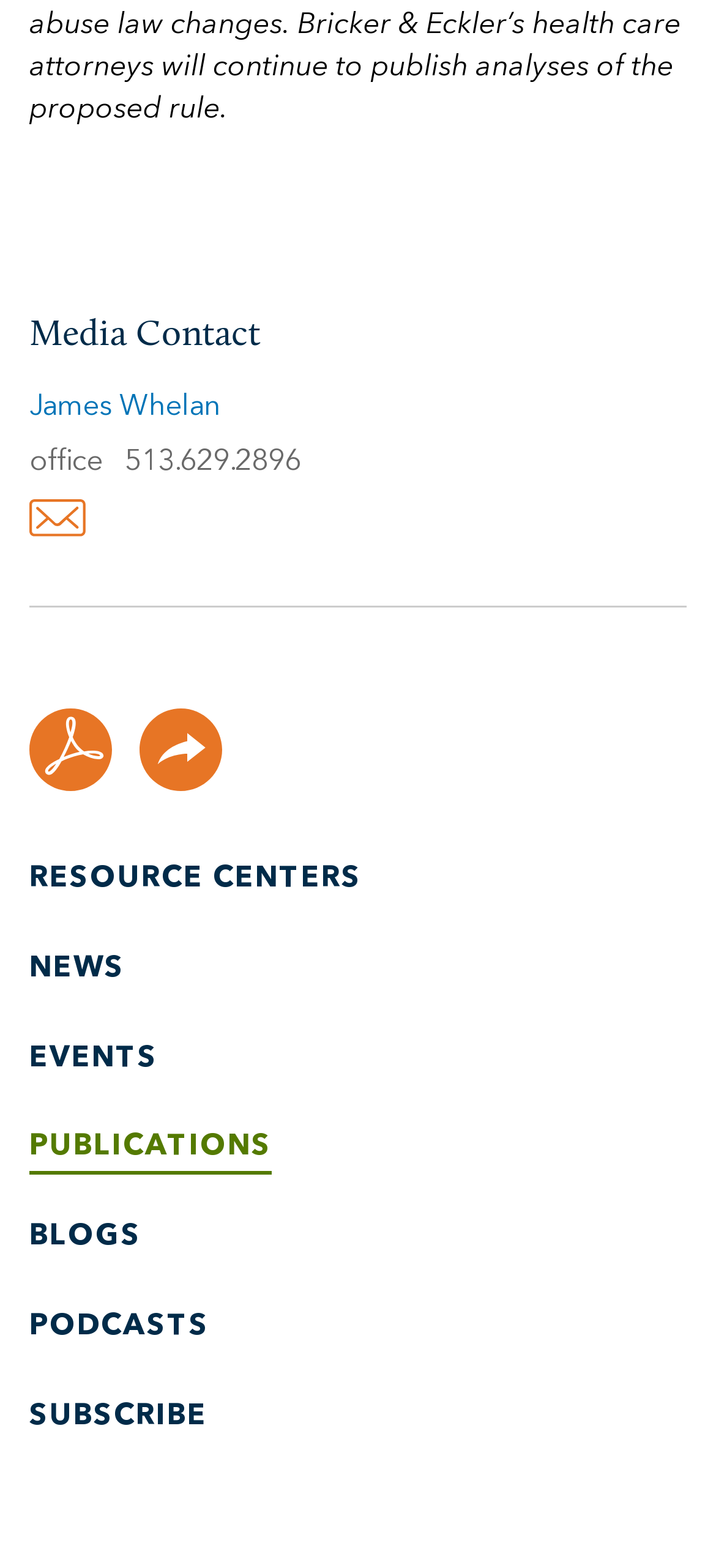How many images are in the navigation section?
Based on the image, answer the question in a detailed manner.

I counted the number of images in the navigation section, which includes the 'PDF' image and the 'Share' image.